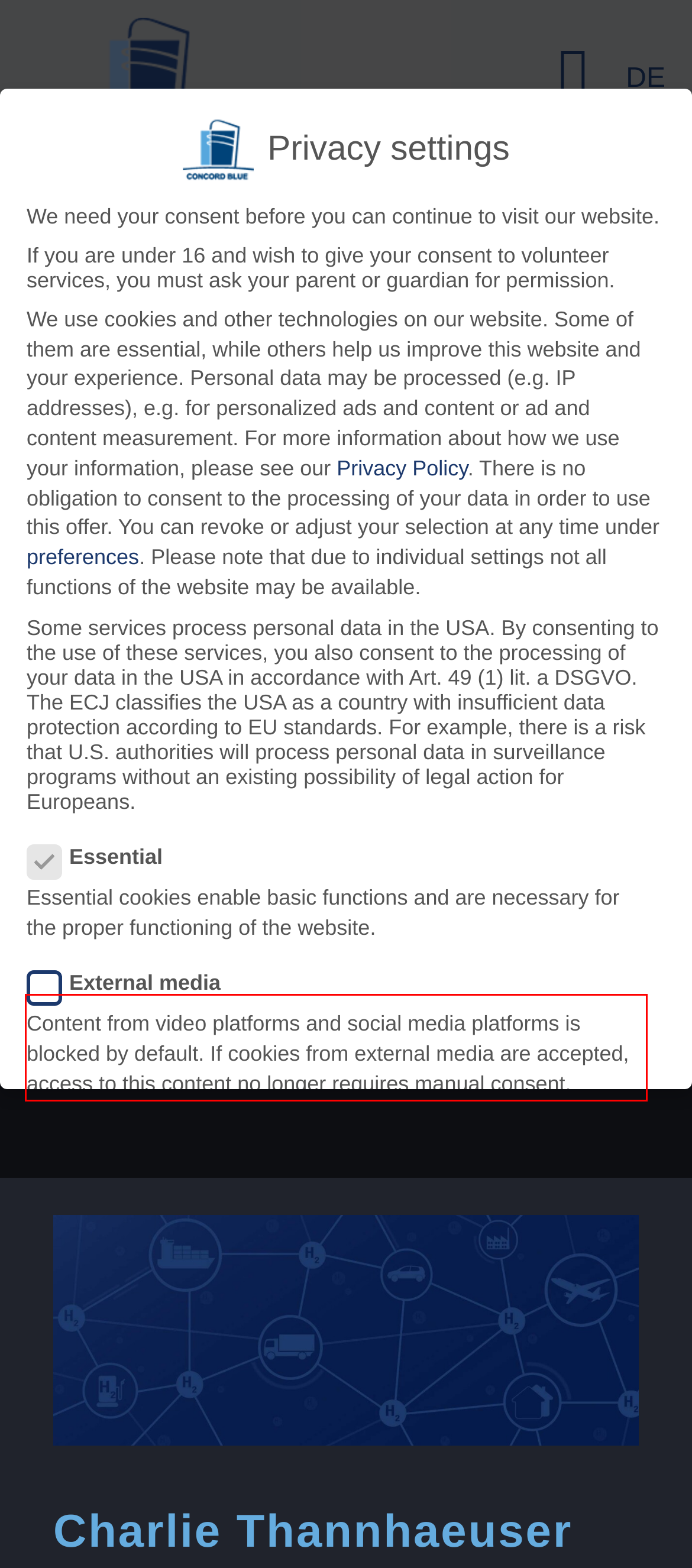Examine the webpage screenshot, find the red bounding box, and extract the text content within this marked area.

Content from video platforms and social media platforms is blocked by default. If cookies from external media are accepted, access to this content no longer requires manual consent.